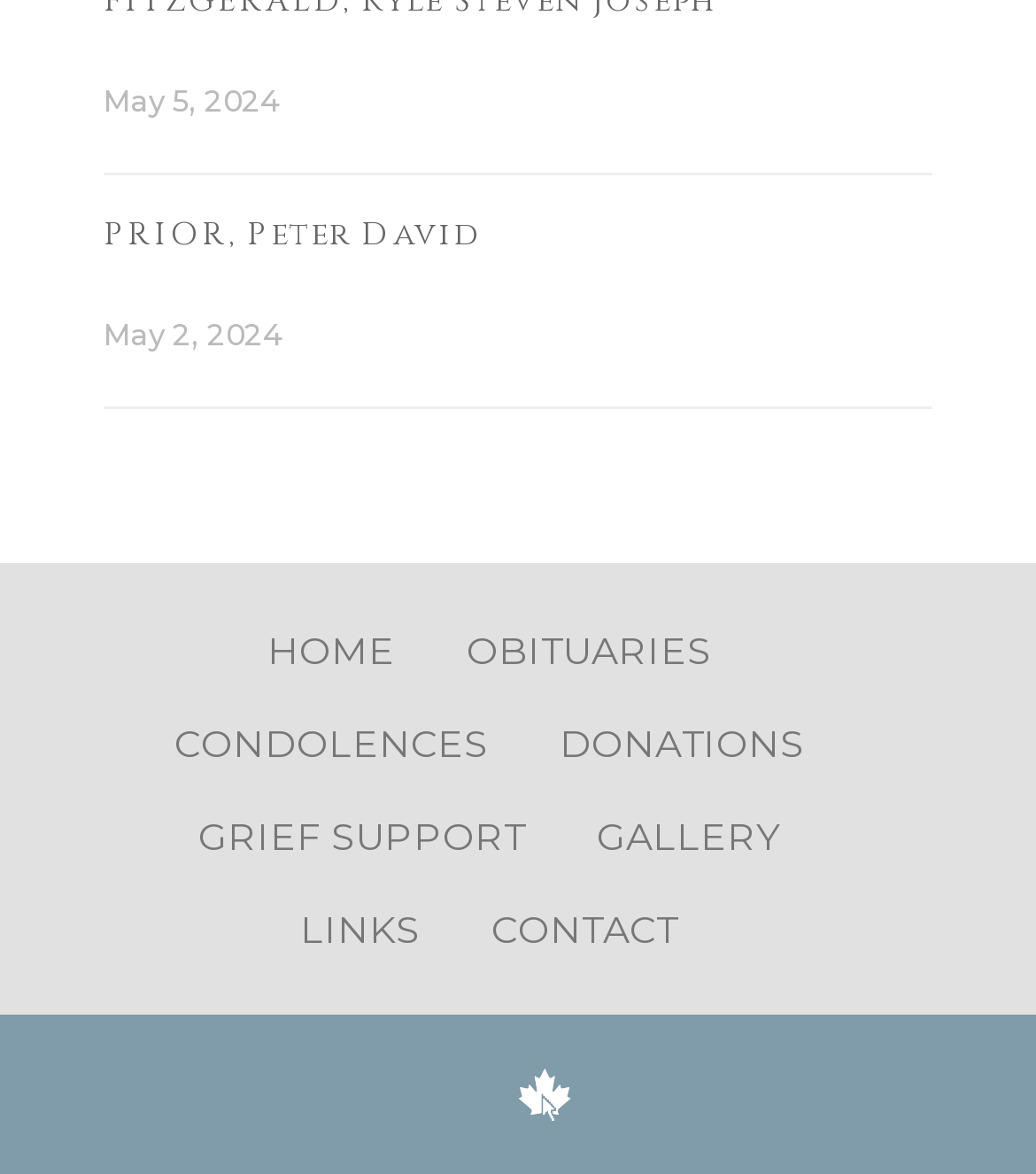Identify the bounding box coordinates of the section to be clicked to complete the task described by the following instruction: "view Peter David's obituary". The coordinates should be four float numbers between 0 and 1, formatted as [left, top, right, bottom].

[0.1, 0.181, 0.464, 0.217]